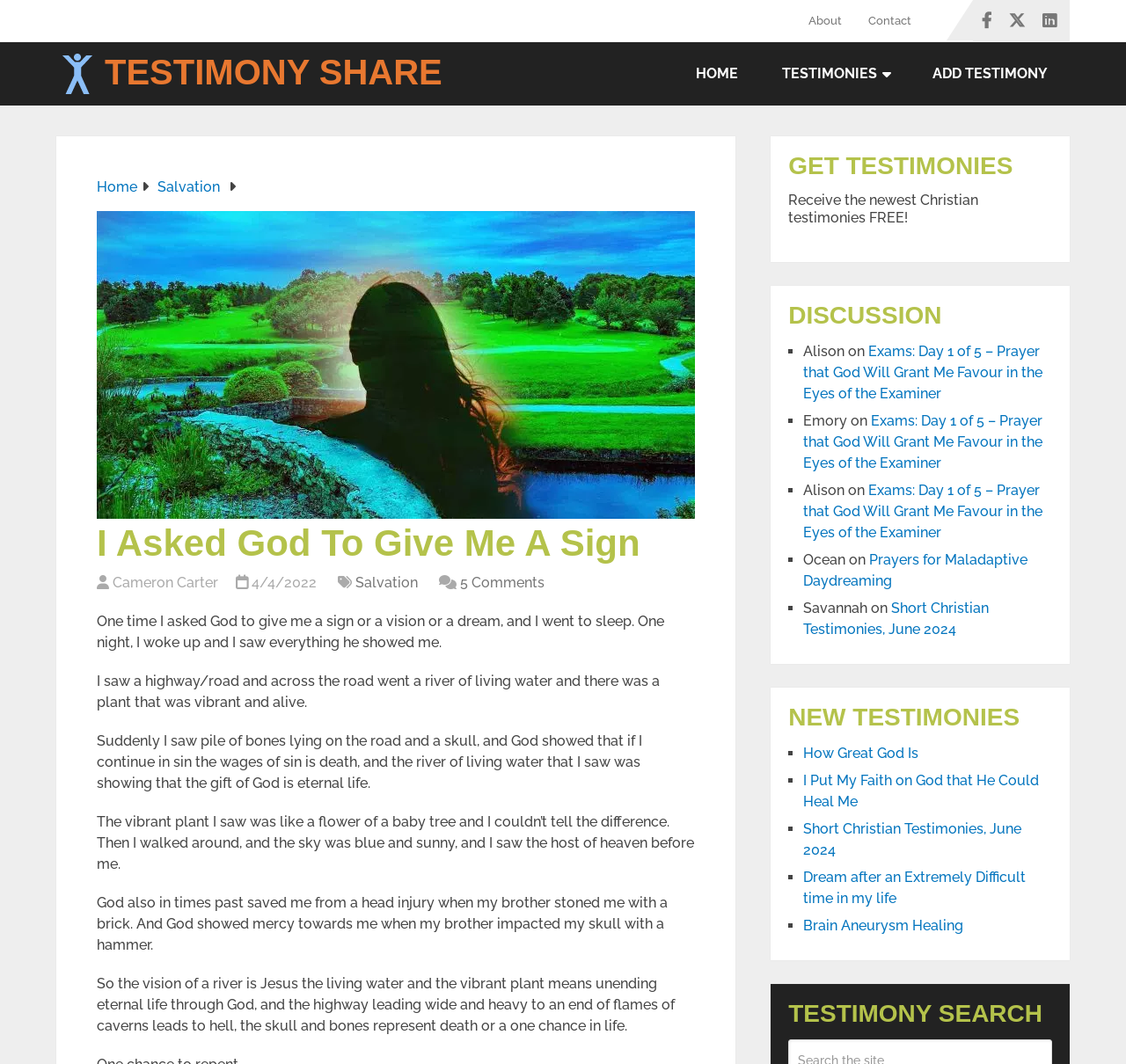What is the topic of the discussion section?
Using the information from the image, provide a comprehensive answer to the question.

I found the answer by looking at the link elements in the discussion section, and one of the topics is 'Exams: Day 1 of 5 – Prayer that God Will Grant Me Favour in the Eyes of the Examiner'.